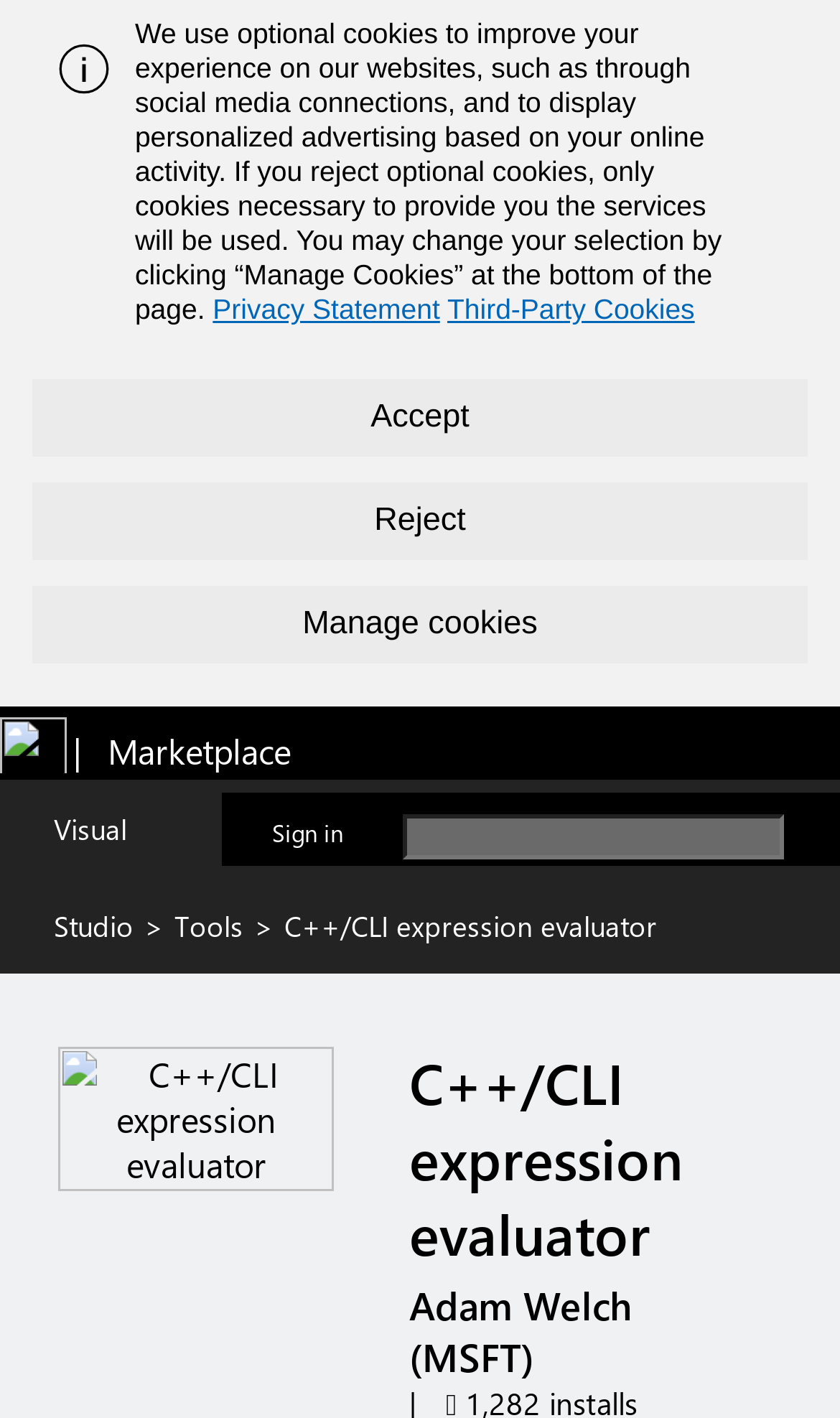Determine the coordinates of the bounding box that should be clicked to complete the instruction: "Learn more about the C++/CLI expression evaluator". The coordinates should be represented by four float numbers between 0 and 1: [left, top, right, bottom].

[0.487, 0.737, 0.933, 0.896]